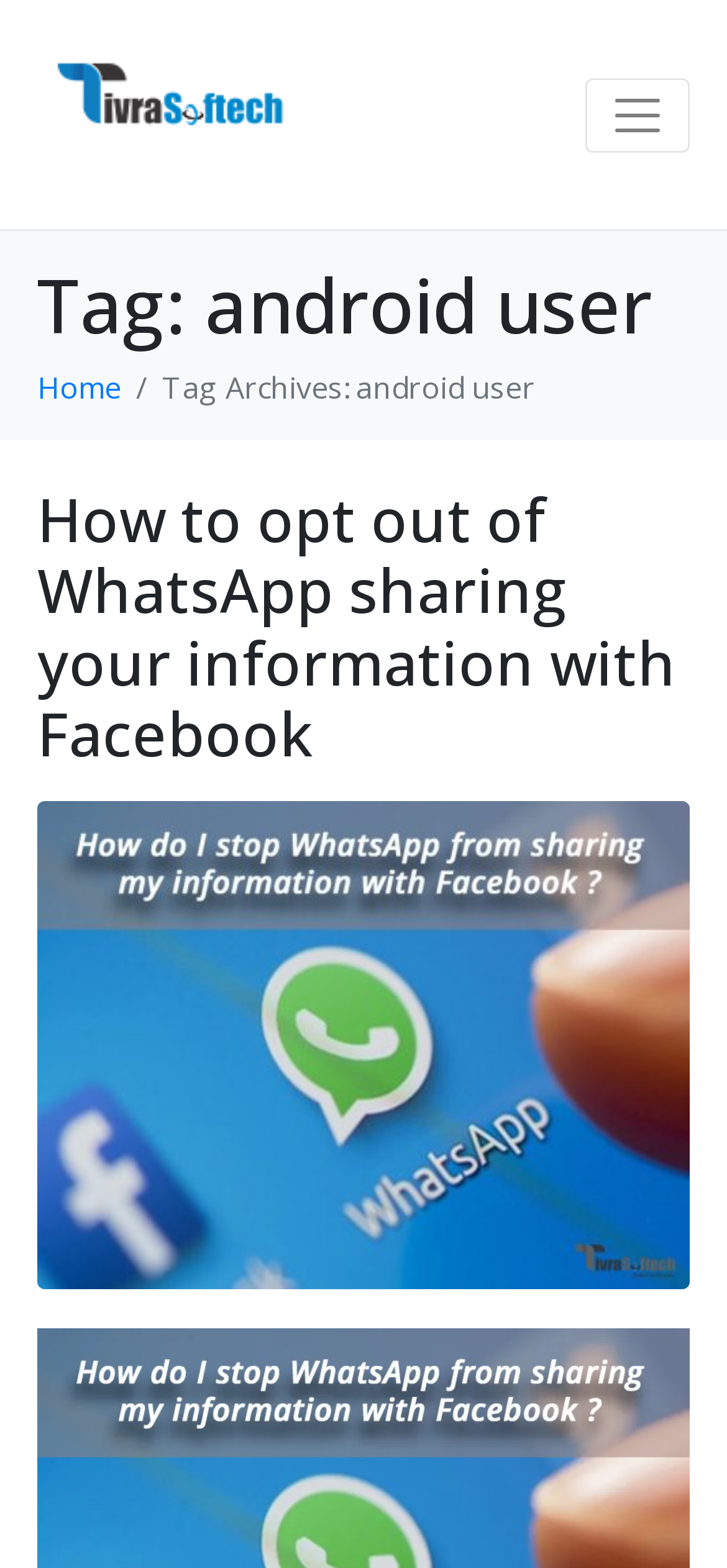Provide your answer in one word or a succinct phrase for the question: 
How many articles are listed on this webpage?

At least 1